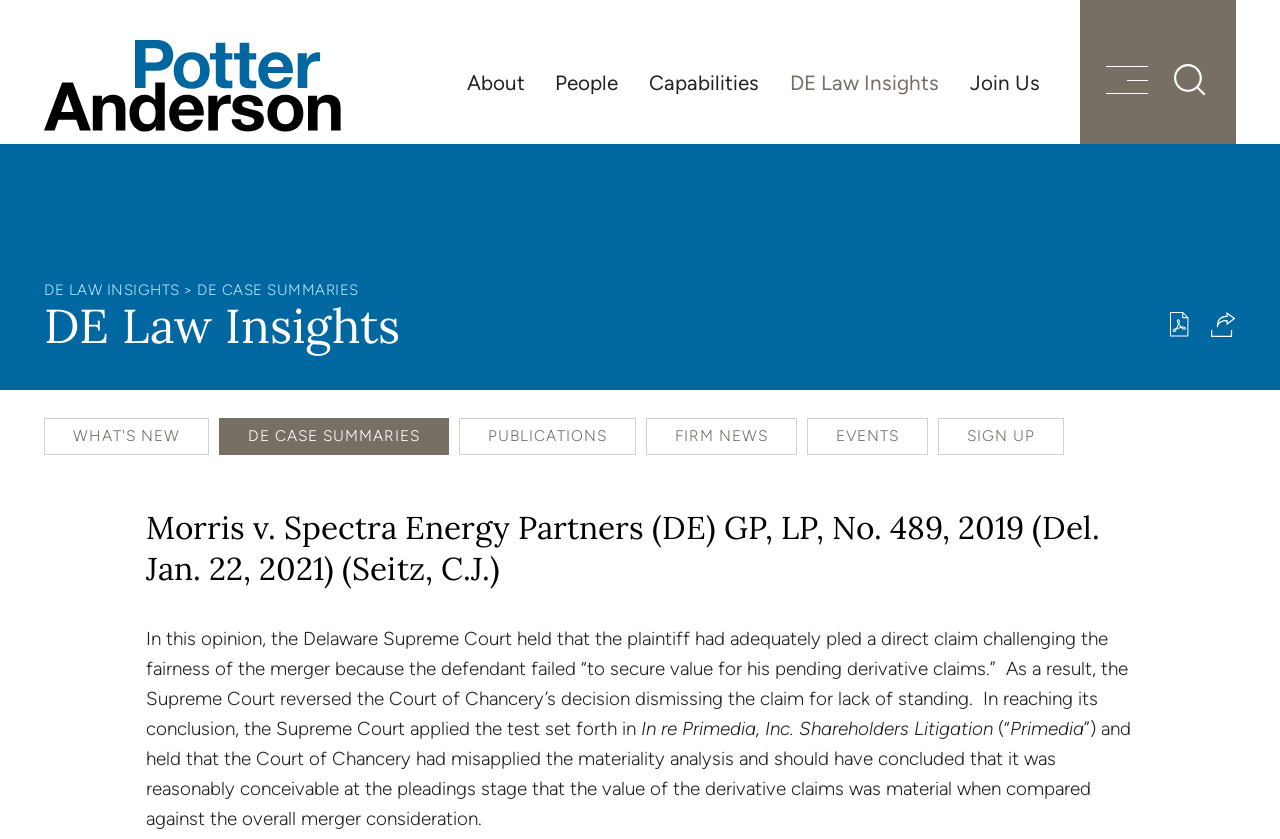Please find the bounding box coordinates of the section that needs to be clicked to achieve this instruction: "Search for something".

[0.917, 0.076, 0.942, 0.114]